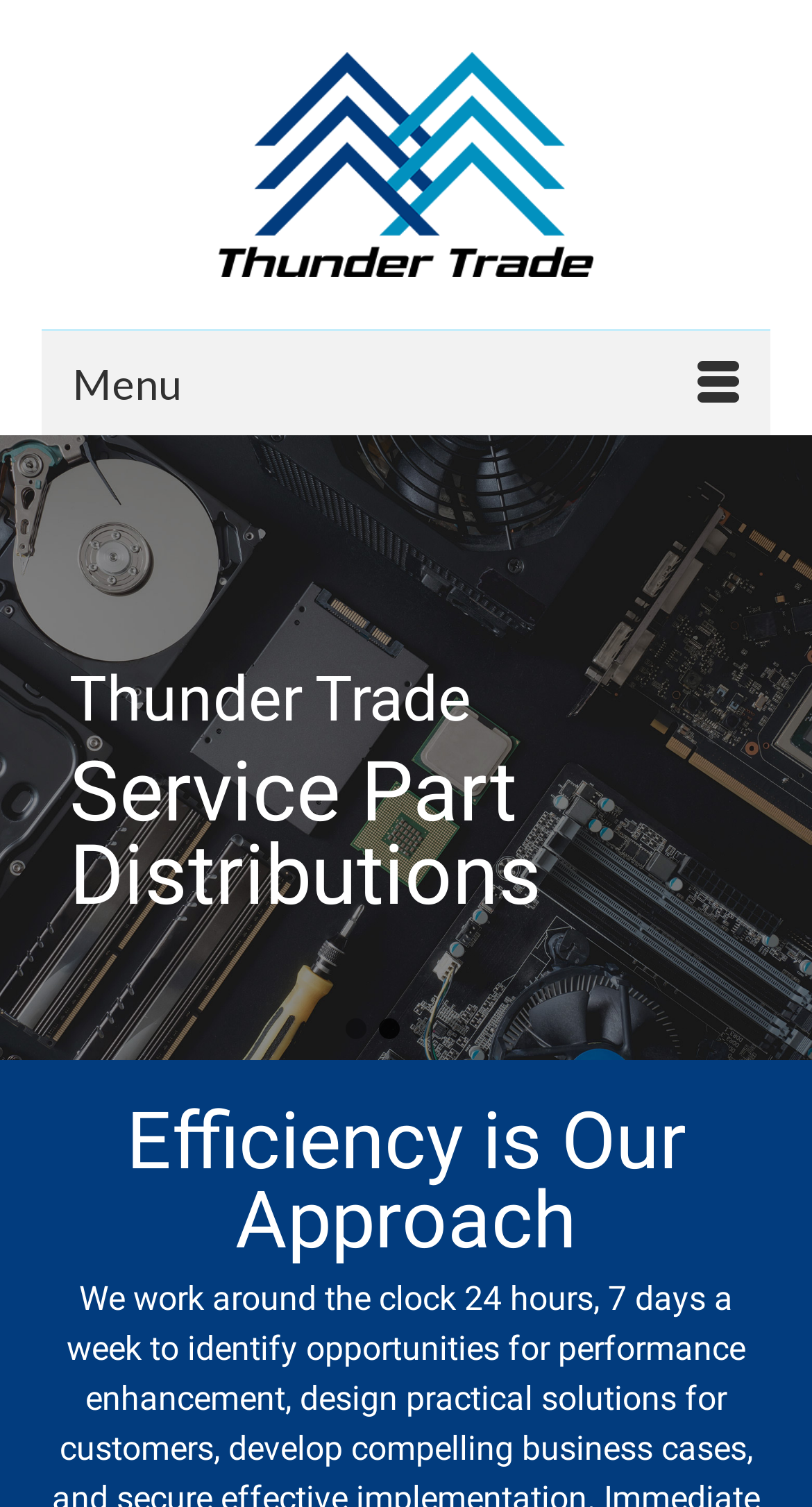What is the company name?
Based on the visual information, provide a detailed and comprehensive answer.

The company name is obtained from the link and image elements at the top of the webpage, which both have the text 'Thunder Trade'.